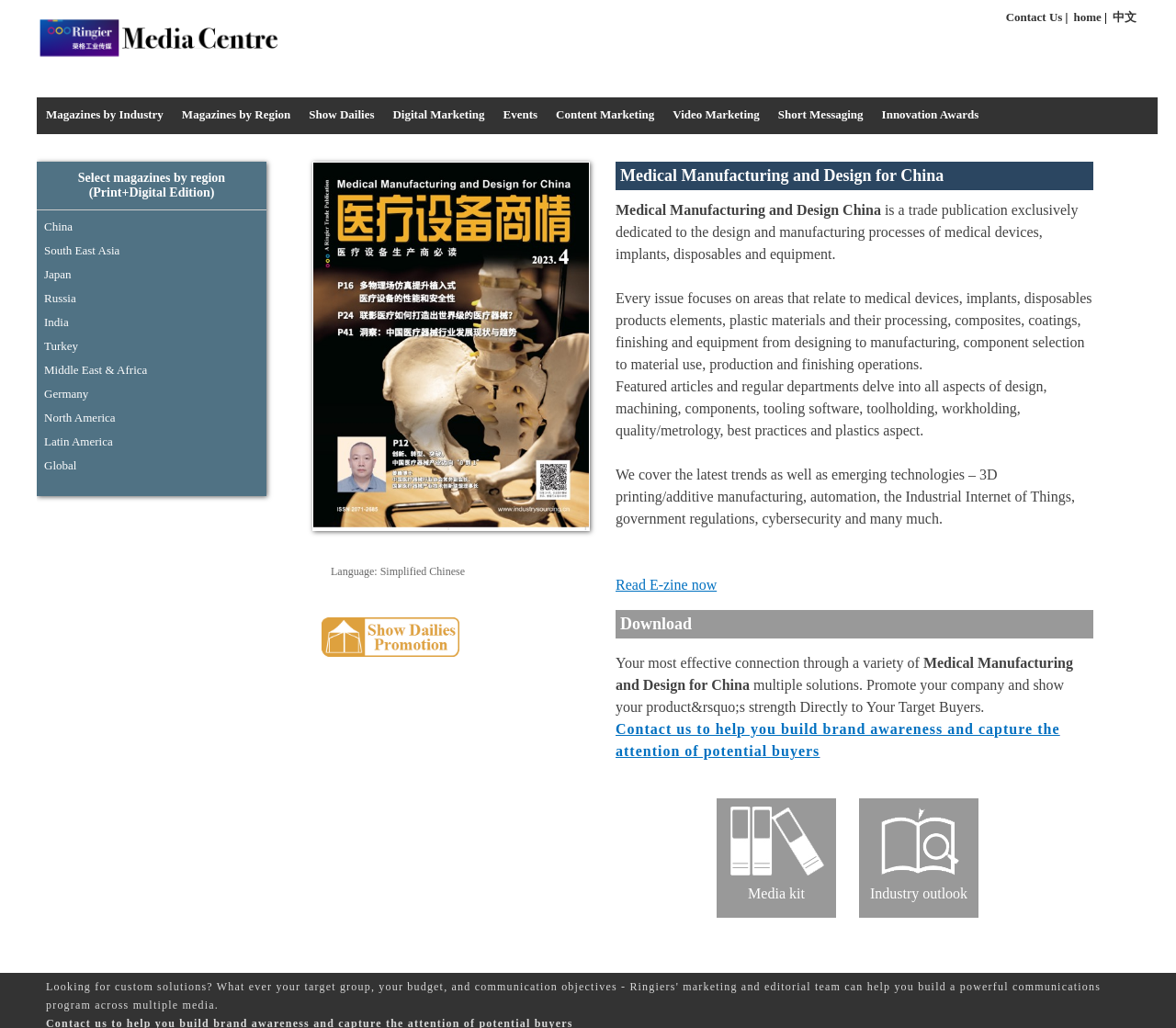Describe all visible elements and their arrangement on the webpage.

The webpage is titled "Media Centre - Industrysourcing" and appears to be a media center for a trade publication focused on medical manufacturing and design. 

At the top, there is a navigation bar with links to "Media Centre - Industrysourcing", "Contact Us", "home", and "中文". 

Below the navigation bar, there are several links categorized into sections. The first section has links to "Magazines by Industry", "Magazines by Region", "Show Dailies", and other related topics. 

To the right of these links, there is a section with a heading "Select magazines by region" followed by a list of region-specific links, including "China", "South East Asia", "Japan", and others.

Further down, there is a large image taking up most of the width of the page. Below the image, there is a section dedicated to "Medical Manufacturing and Design for China", which includes a brief description of the publication and its focus on medical devices, implants, disposables, and equipment.

The section also includes several paragraphs of text describing the publication's content, including featured articles, regular departments, and coverage of emerging technologies. There is a link to "Read E-zine now" and a button to "Download".

Below this section, there is a call-to-action to promote one's company and products, with a link to "Contact us to help you build brand awareness and capture the attention of potential buyers". 

On the right side of the page, there are two images, one above the other, with text labels "Media kit" and "Industry outlook" respectively.